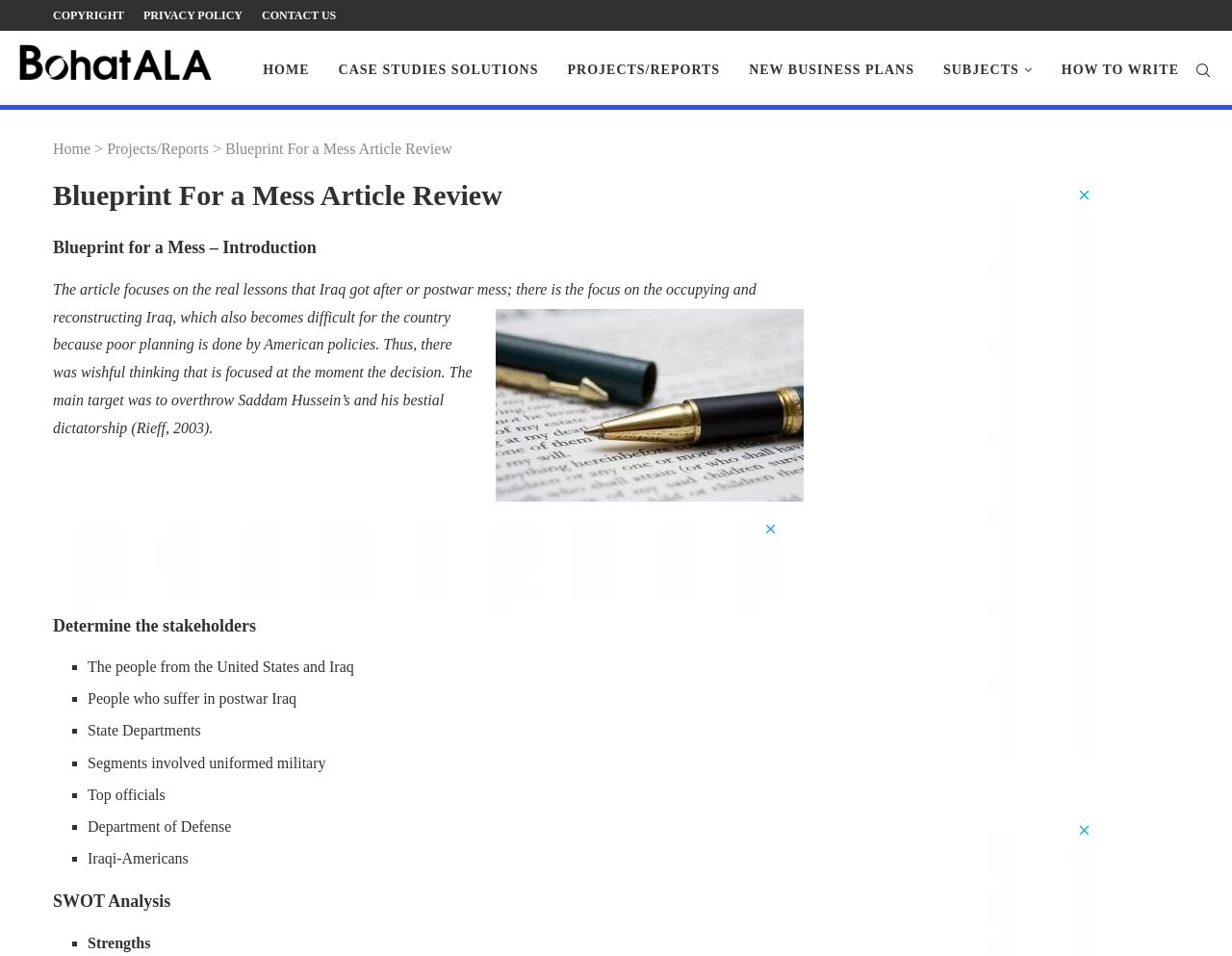Identify the bounding box coordinates of the section to be clicked to complete the task described by the following instruction: "Sign in to the website". The coordinates should be four float numbers between 0 and 1, formatted as [left, top, right, bottom].

None